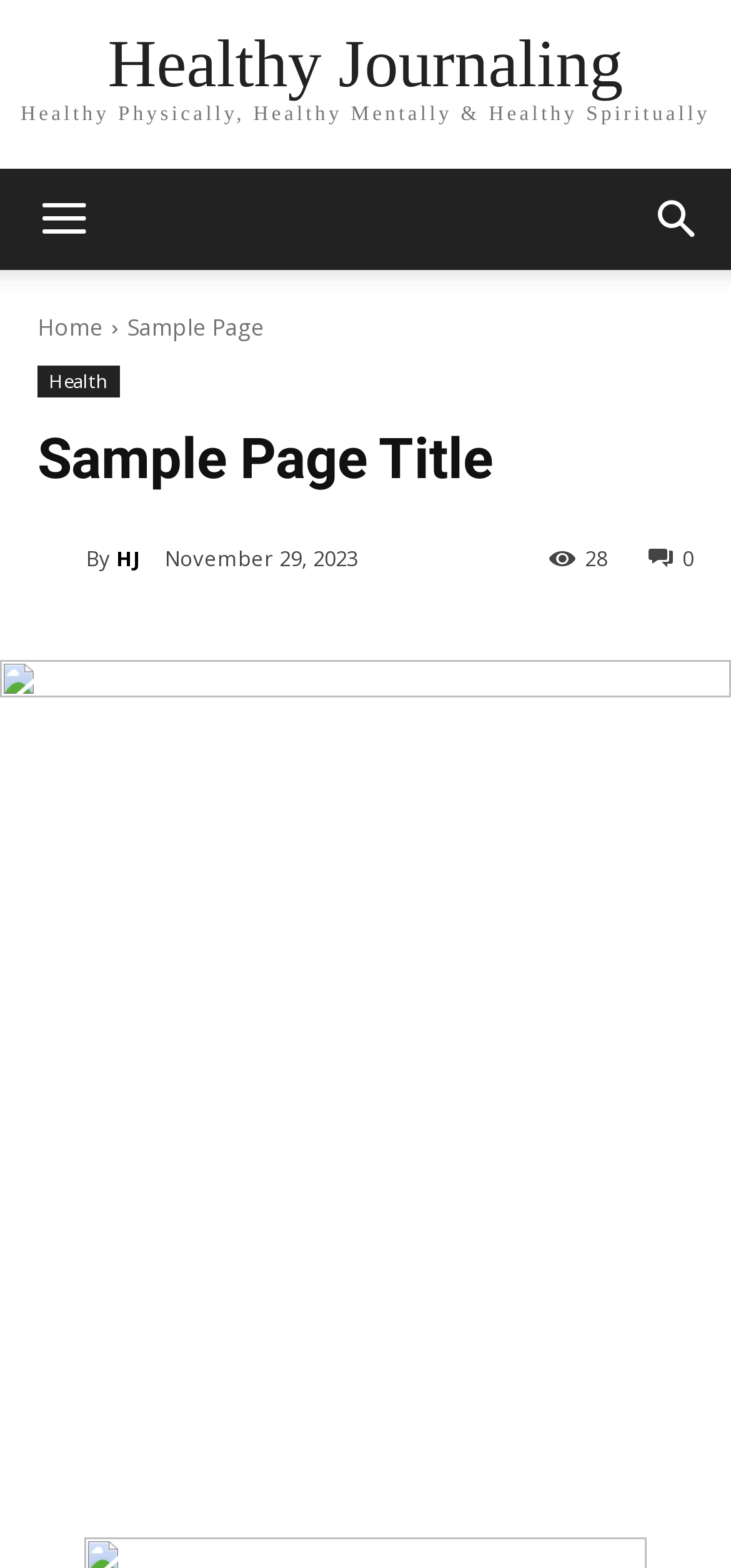Utilize the details in the image to give a detailed response to the question: What is the date of the latest article?

I found the date of the latest article by looking at the time element with the text 'November 29, 2023', which is likely the publication date of the article.